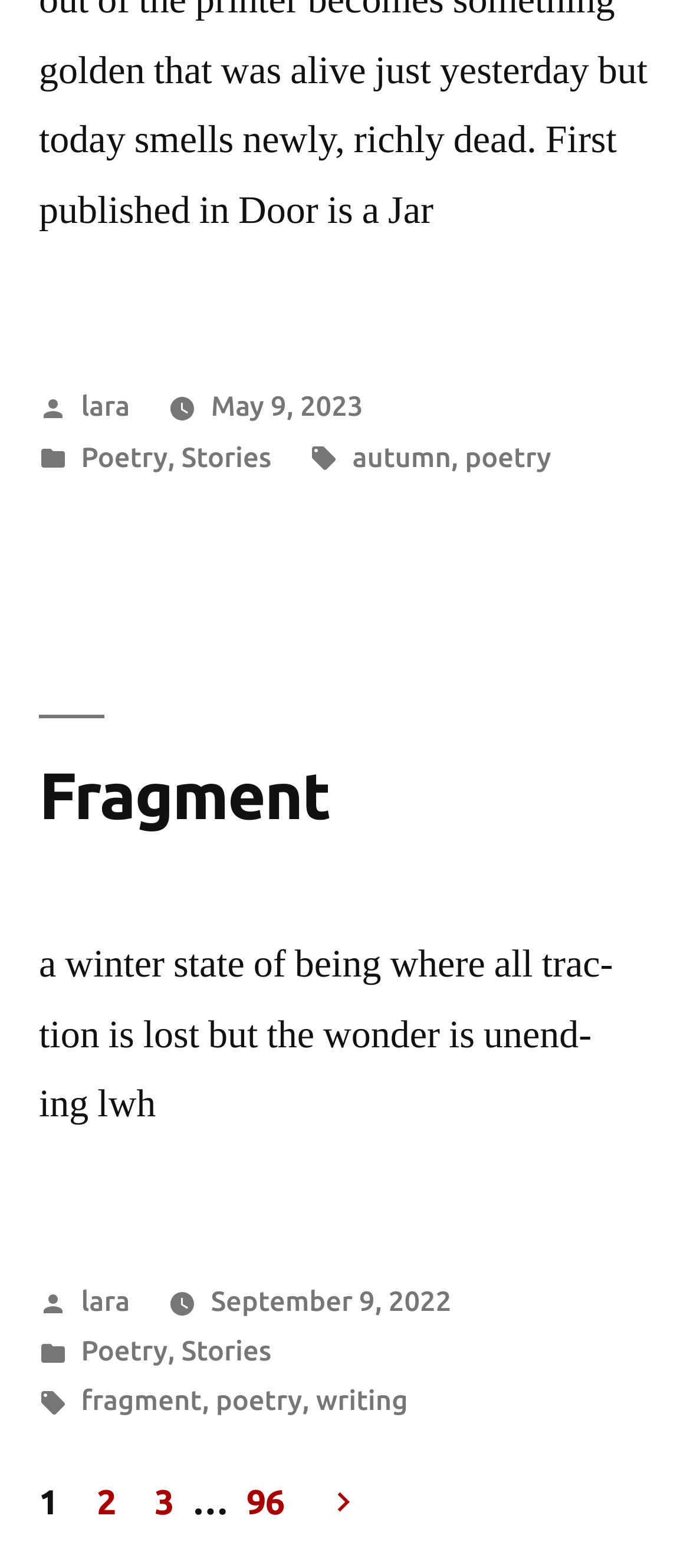What is the date of the second article?
Refer to the image and provide a concise answer in one word or phrase.

September 9, 2022